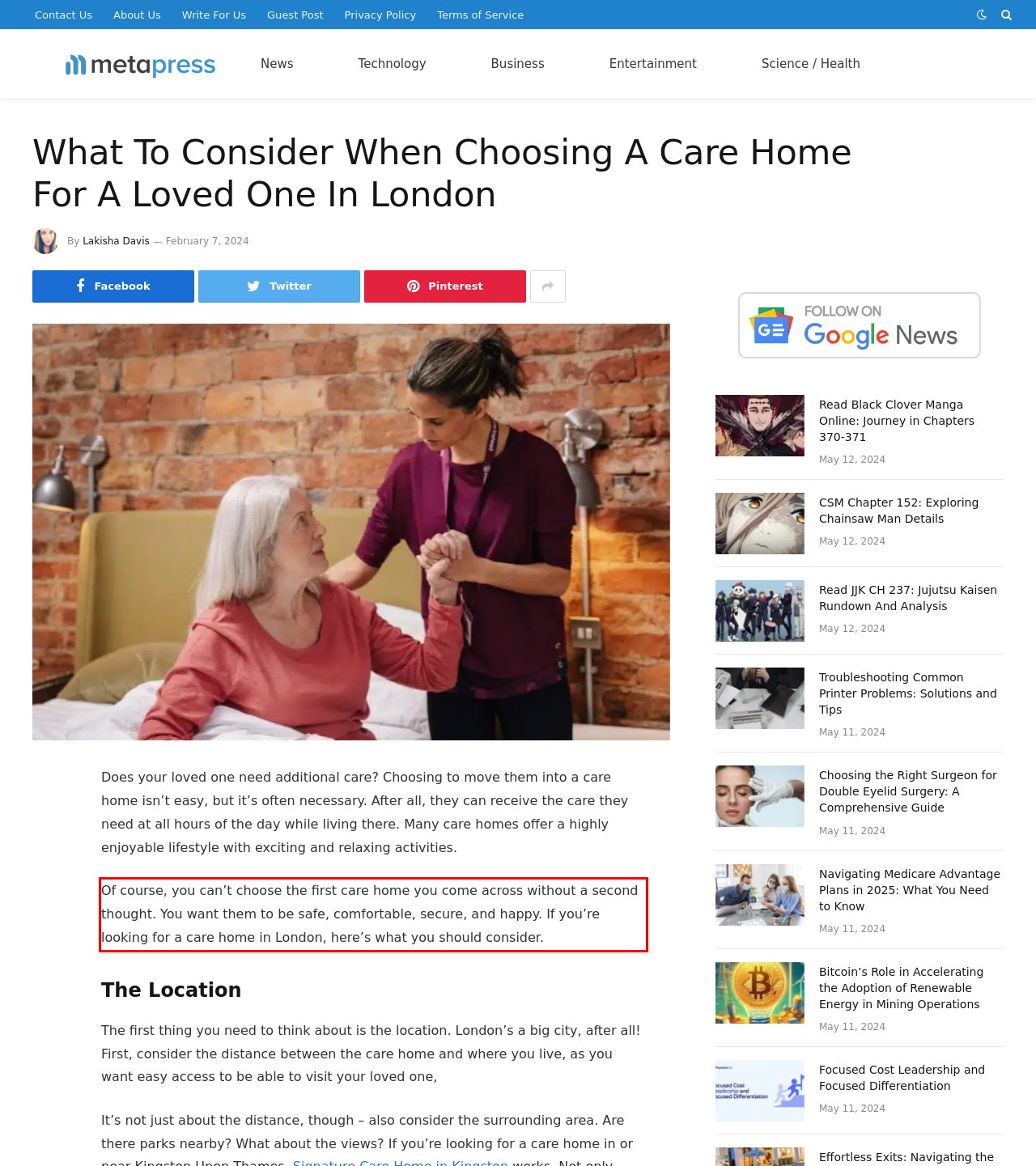Given a screenshot of a webpage with a red bounding box, extract the text content from the UI element inside the red bounding box.

Of course, you can’t choose the first care home you come across without a second thought. You want them to be safe, comfortable, secure, and happy. If you’re looking for a care home in London, here’s what you should consider.